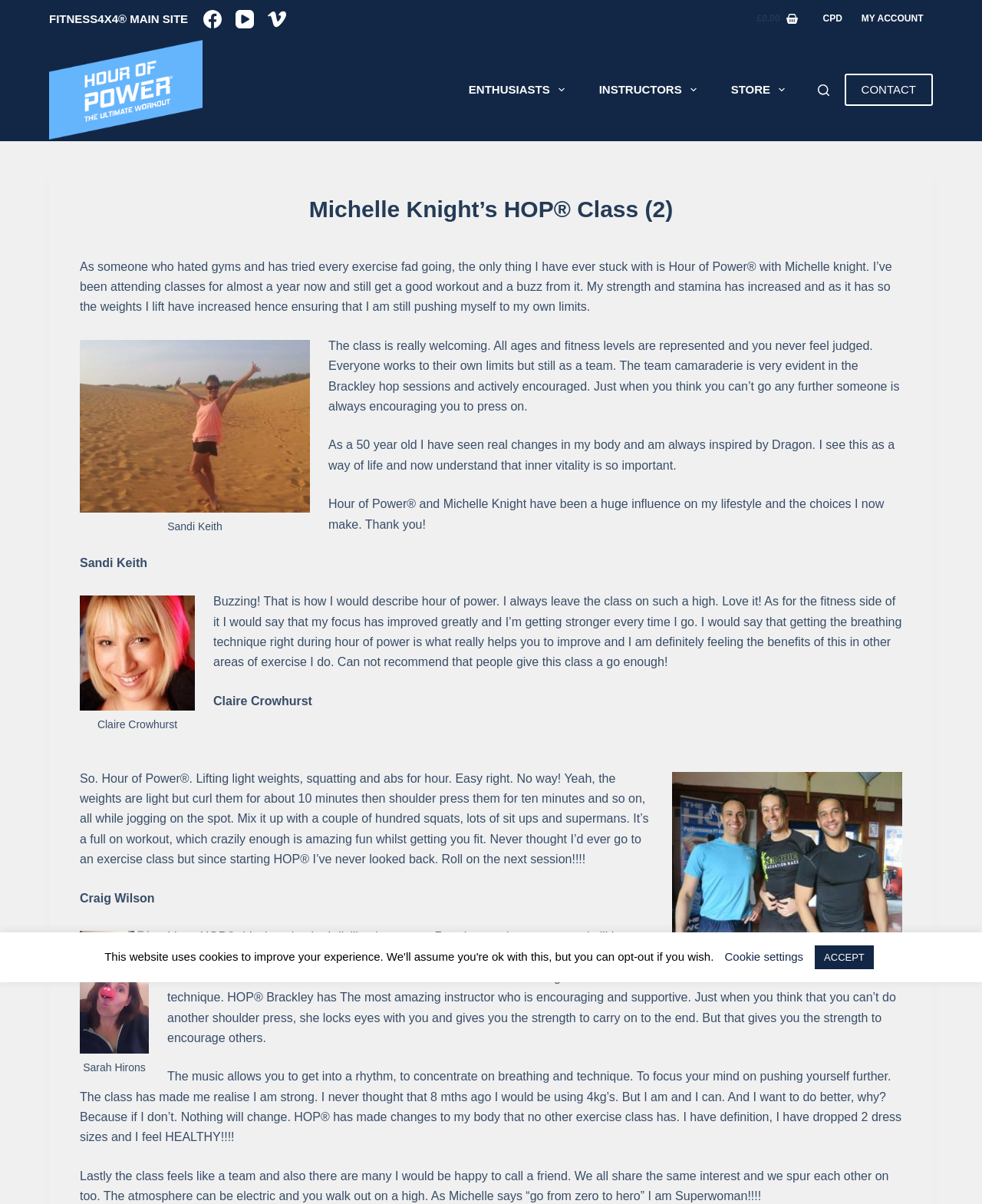What is the name of the instructor mentioned in the webpage?
Answer the question with a single word or phrase derived from the image.

Michelle Knight